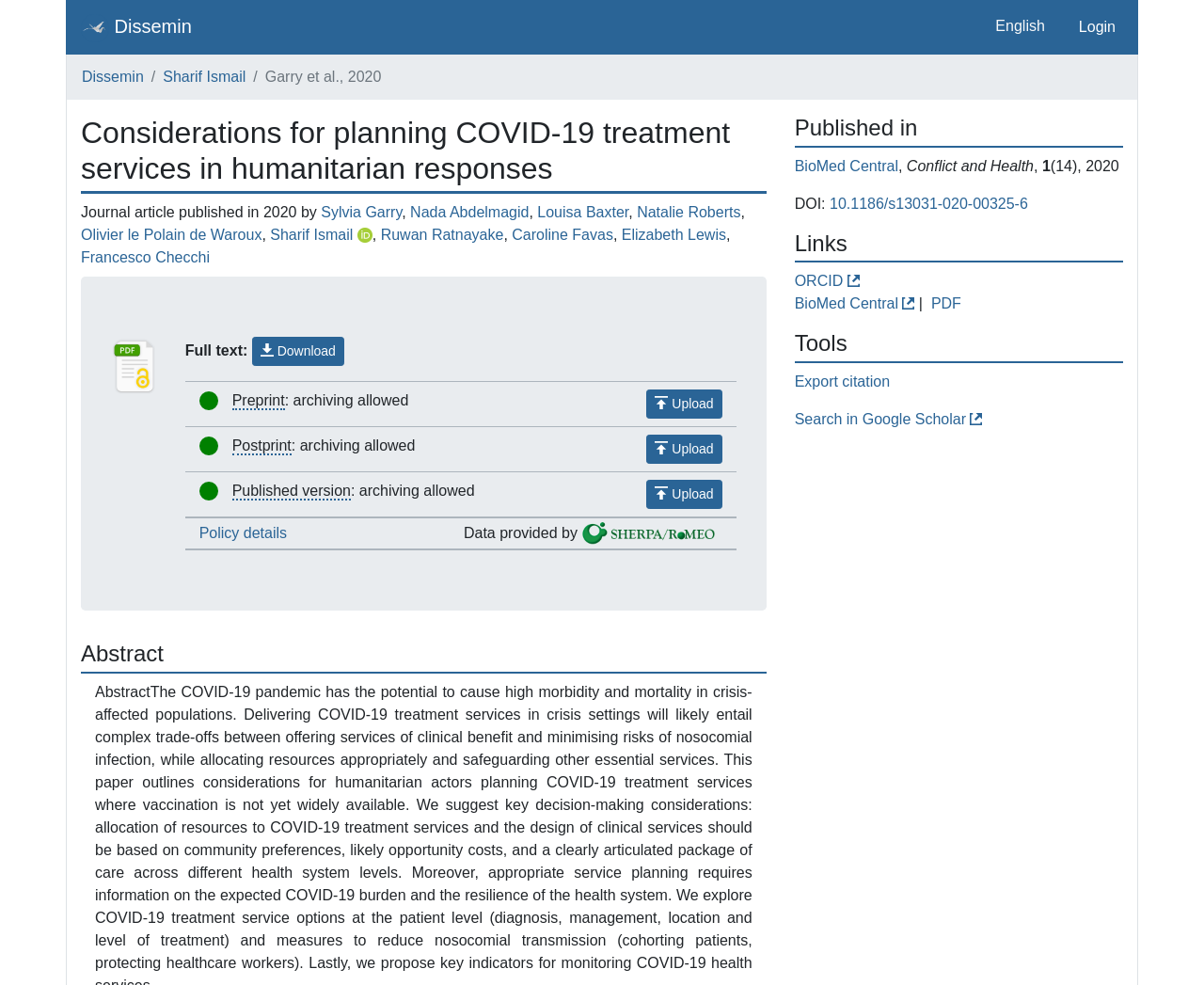Provide the bounding box coordinates of the section that needs to be clicked to accomplish the following instruction: "Upload a preprint."

[0.537, 0.395, 0.6, 0.425]